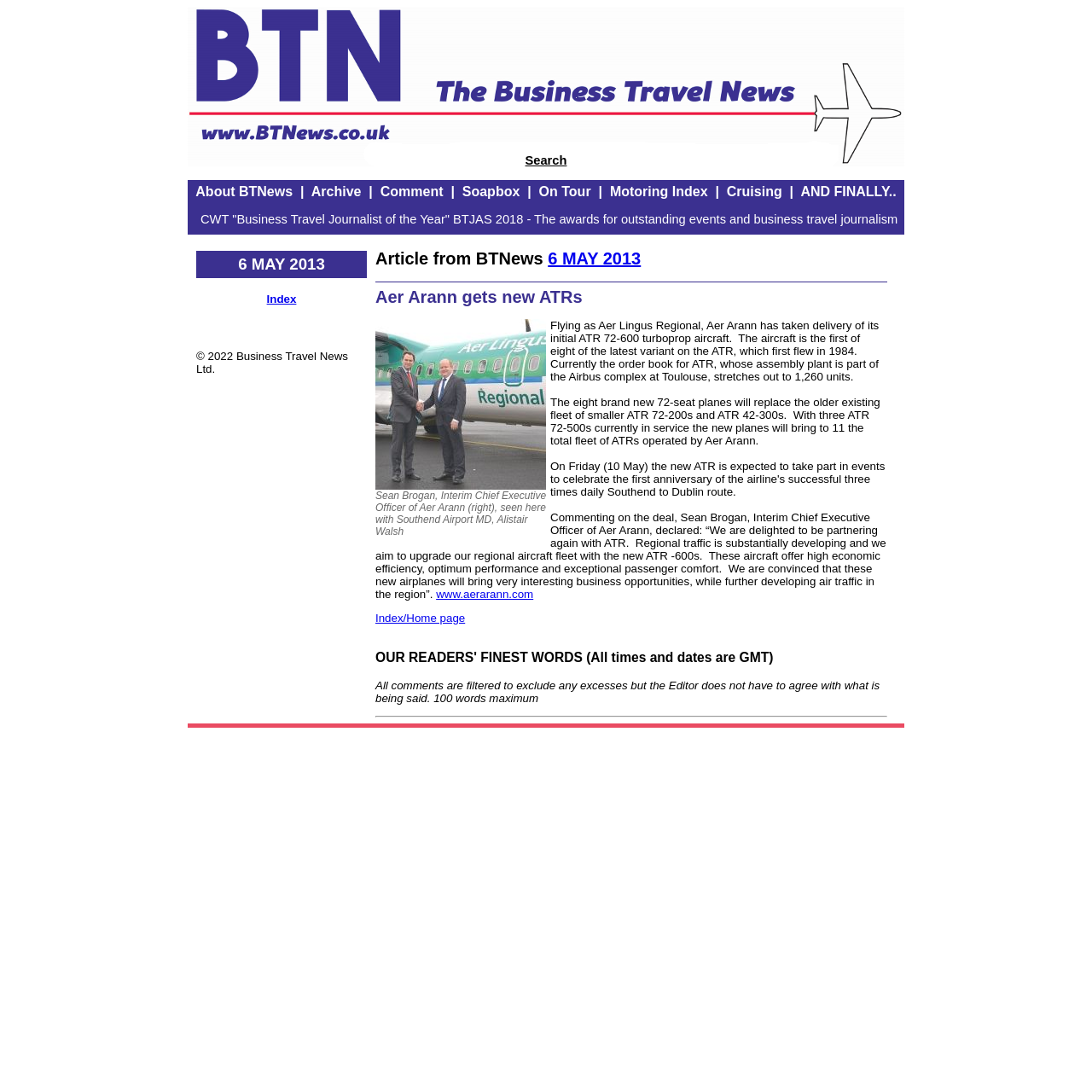Can you specify the bounding box coordinates for the region that should be clicked to fulfill this instruction: "Click the Register Now button".

None